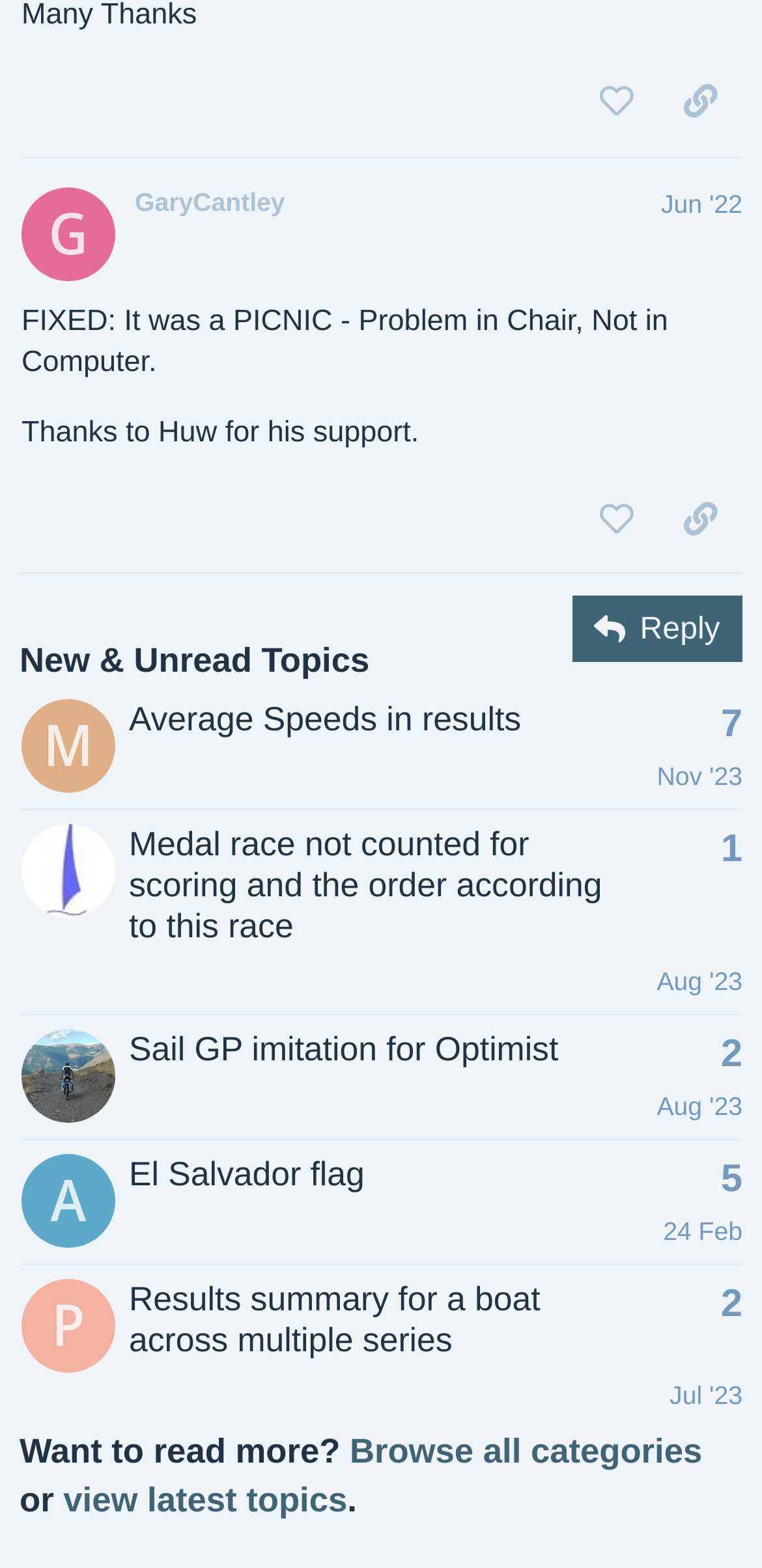What is the topic with the most replies?
Please provide a comprehensive answer to the question based on the webpage screenshot.

I looked at the topics in the 'New & Unread Topics' section and saw that 'Average Speeds in results' has 7 replies, which is the most among all the topics.